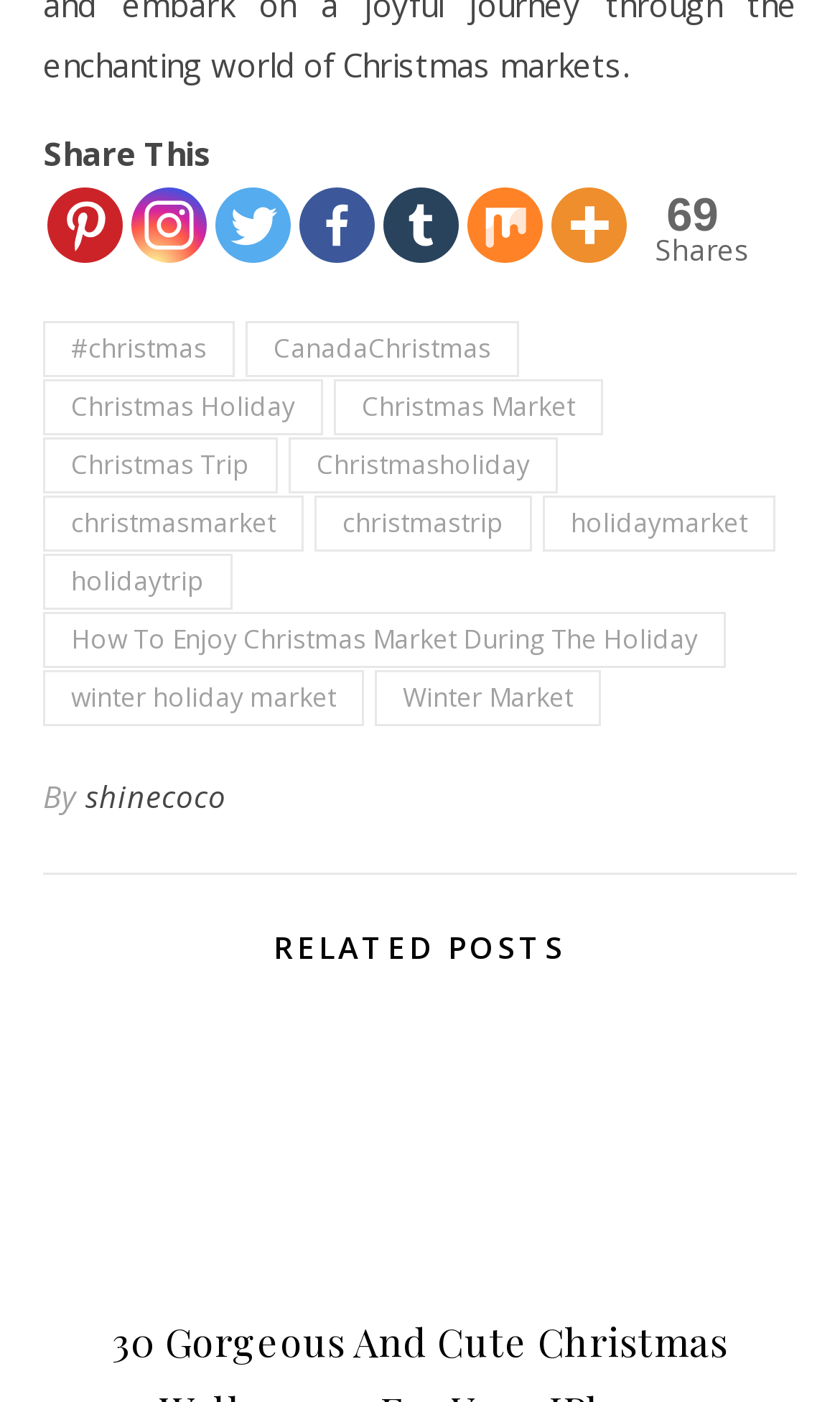Pinpoint the bounding box coordinates of the clickable area necessary to execute the following instruction: "Check total shares". The coordinates should be given as four float numbers between 0 and 1, namely [left, top, right, bottom].

[0.779, 0.136, 0.869, 0.19]